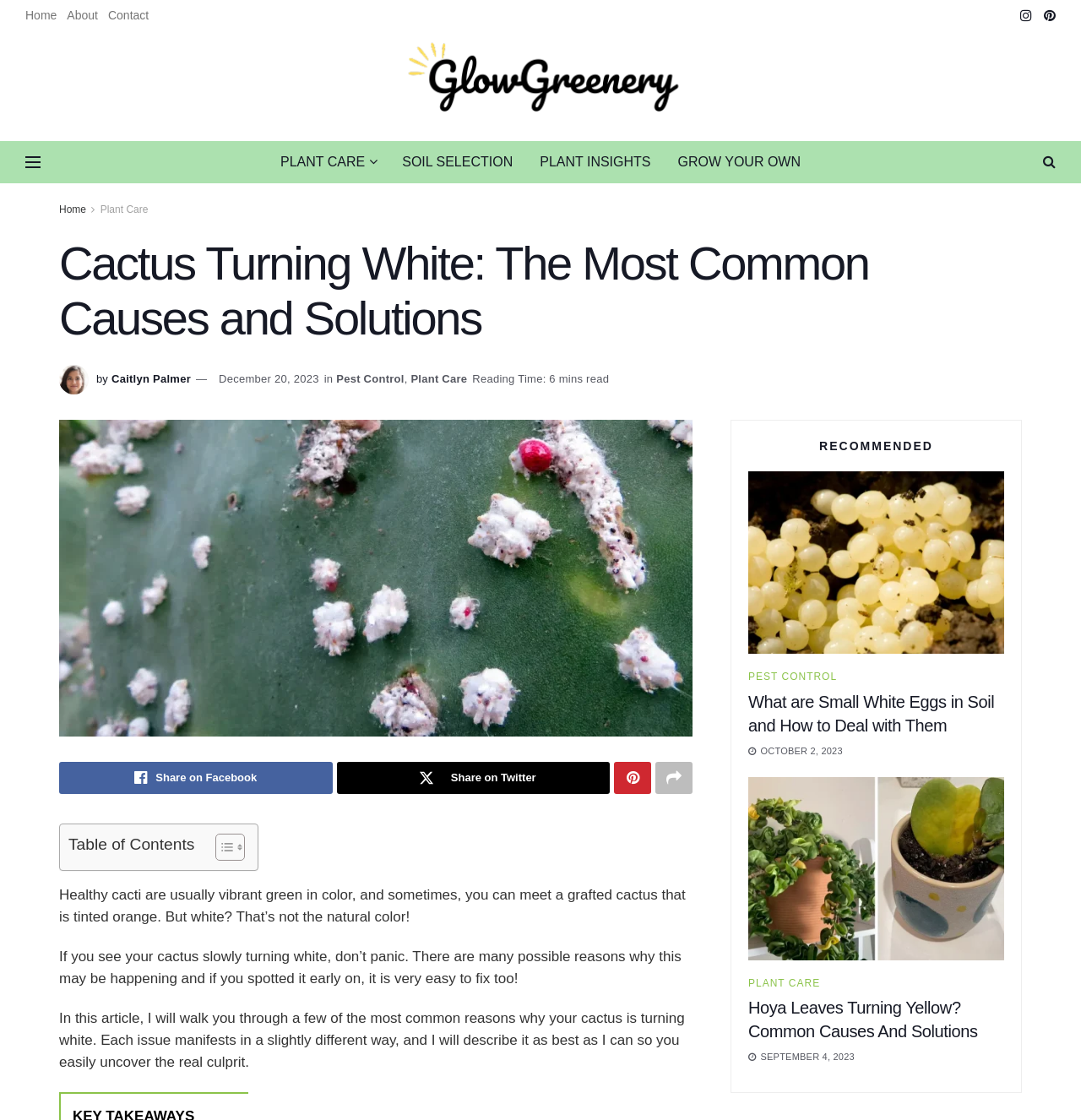Provide a thorough summary of the webpage.

This webpage is about cactus care, specifically discussing the issue of cacti turning white. At the top, there are several links to navigate to different sections of the website, including "Home", "About", "Contact", and "GlowGreenery". Below these links, there are five main categories: "PLANT CARE", "SOIL SELECTION", "PLANT INSIGHTS", "GROW YOUR OWN", and an icon.

The main content of the webpage starts with a heading "Cactus Turning White: The Most Common Causes and Solutions" followed by an image of Caitlyn Palmer, the author of the article, and a brief description of the article. The article is divided into sections, with a table of contents on the left side that allows users to toggle and navigate to different parts of the article.

The article begins by explaining that healthy cacti are usually green, and turning white can be caused by various reasons. It then proceeds to discuss these reasons in detail, with each issue manifesting differently. The text is accompanied by images and links to related articles.

On the right side of the webpage, there is a section titled "RECOMMENDED" that features two articles: "Small White Eggs in Soil" and "Hoya Leaves Turning Yellow". Each article has a brief summary, an image, and a link to read more. The articles are dated, with the first one published on October 2, 2023, and the second one on September 4, 2023.

Throughout the webpage, there are various links and icons that allow users to share the content on social media, navigate to different sections, and access related information.